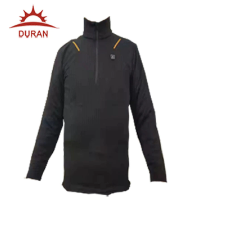What is the brand name of the athletic apparel?
Using the image, provide a concise answer in one word or a short phrase.

DURAN